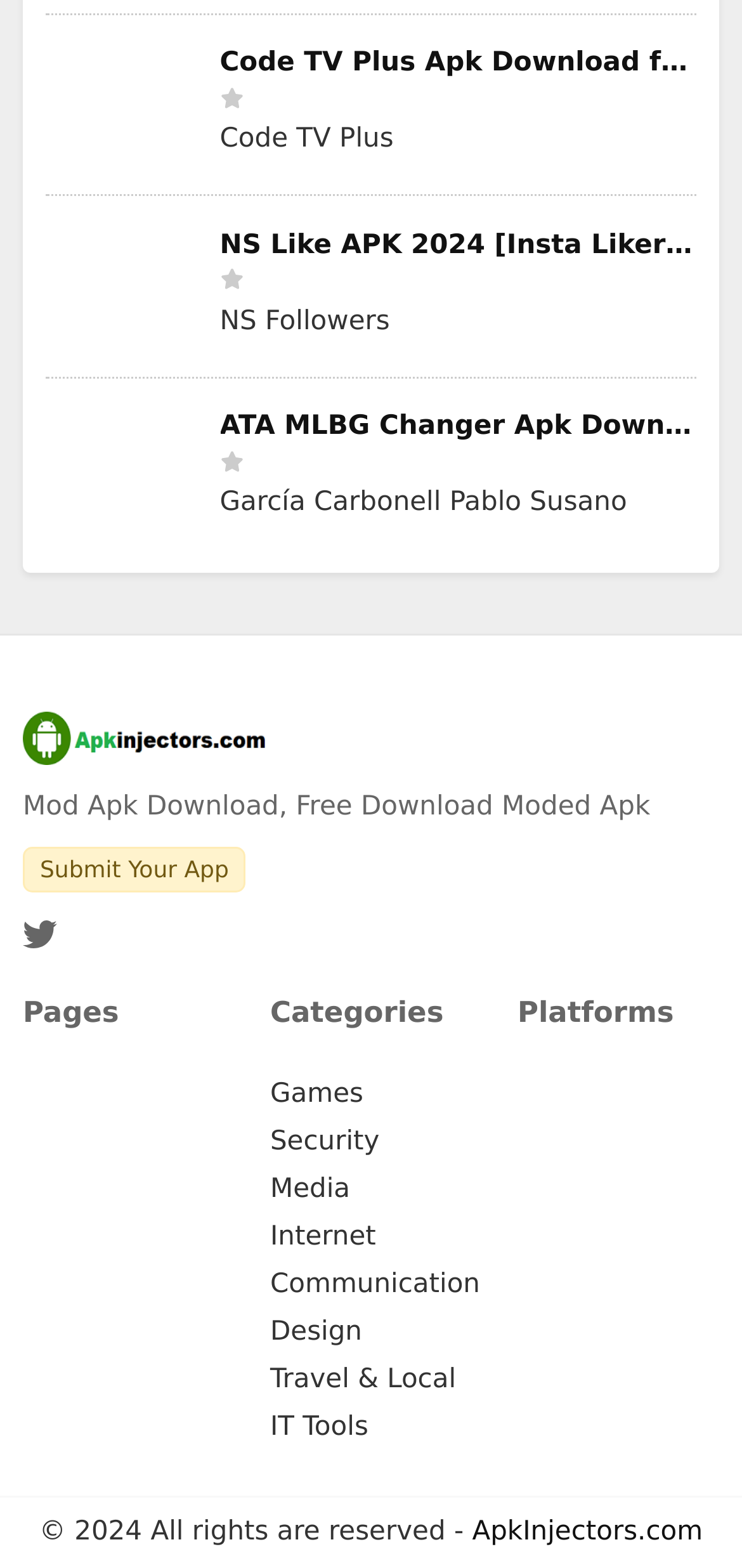Kindly determine the bounding box coordinates of the area that needs to be clicked to fulfill this instruction: "Check ApkInjectors.com".

[0.636, 0.968, 0.947, 0.987]